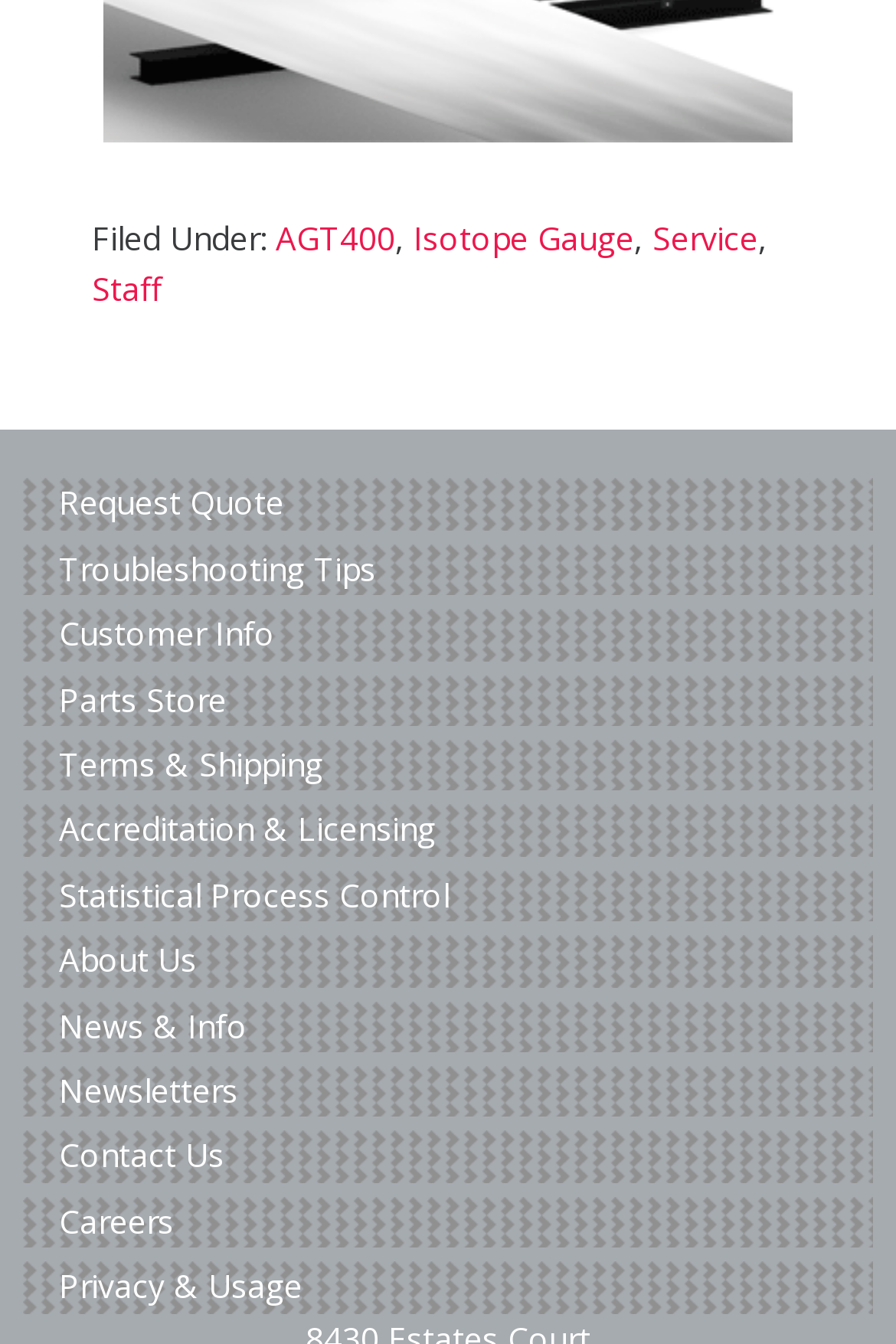Given the description of the UI element: "Contact Us", predict the bounding box coordinates in the form of [left, top, right, bottom], with each value being a float between 0 and 1.

[0.066, 0.843, 0.251, 0.876]